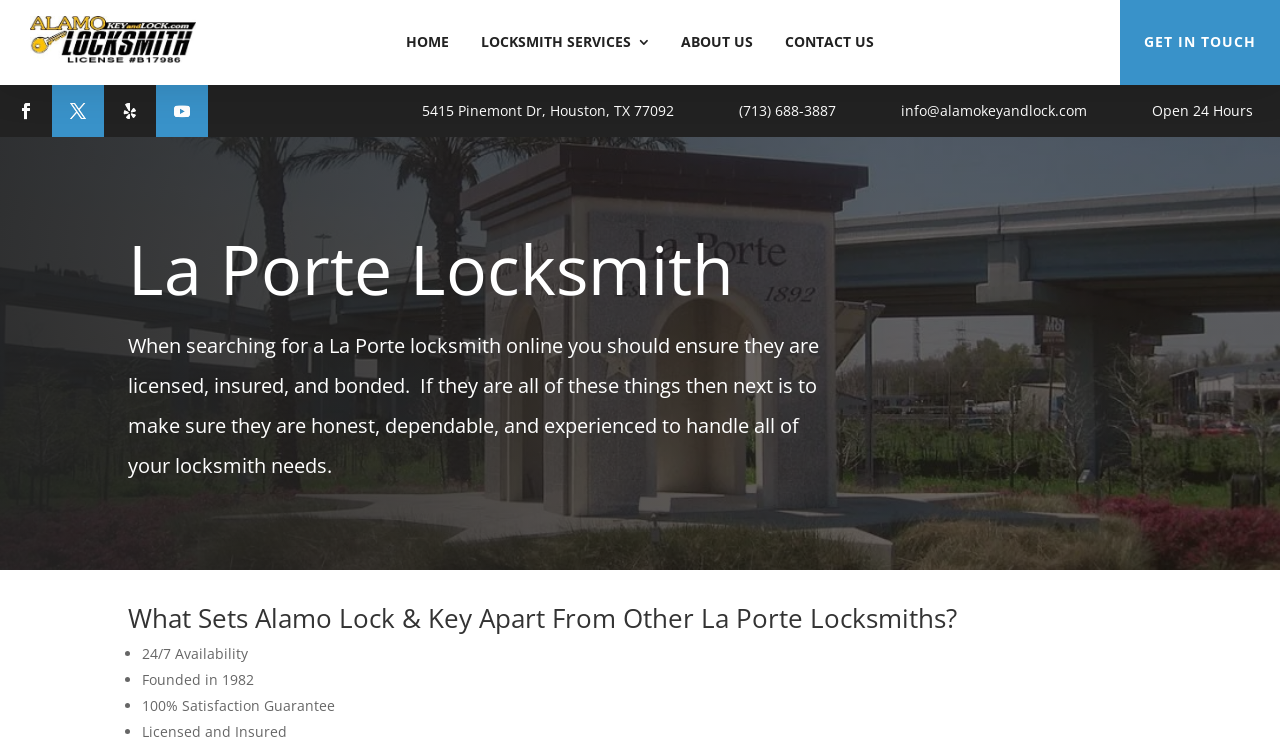Point out the bounding box coordinates of the section to click in order to follow this instruction: "Click the phone number link".

[0.577, 0.136, 0.653, 0.162]